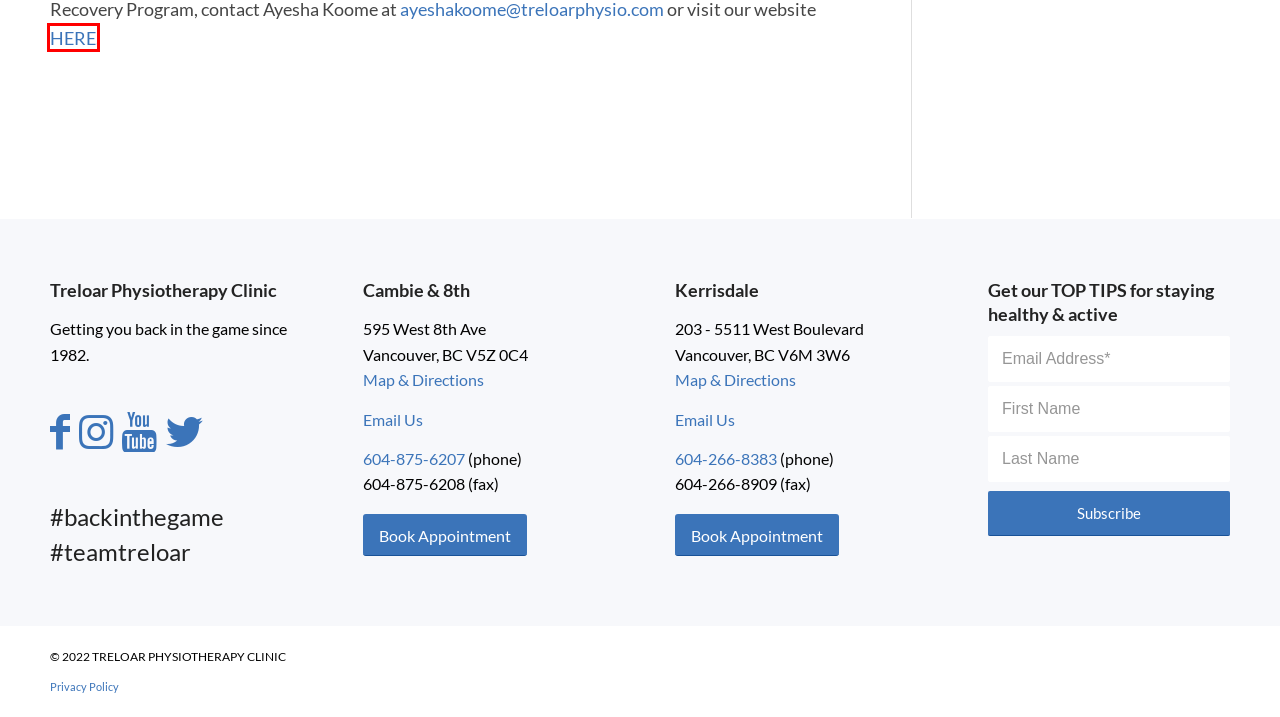Observe the provided screenshot of a webpage with a red bounding box around a specific UI element. Choose the webpage description that best fits the new webpage after you click on the highlighted element. These are your options:
A. Four Benefits of Exercise for Individuals with Cancer
B. Pickleball Season is here! How to Stay in the Game and Prevent Injuries!
C. Is Back Pain Holding You Back? Discover a Path to Recovery and Strength through Clinical Pilates
D. Privacy Policy - Treloar Physiotherapy Clinic
E. Treloar Physiotherapy Clinic
F. Cancer Recovery Exercise Program - Treloar Physiotherapy Clinic
G. Home - Treloar Physiotherapy Clinic
H. Treloar Physiotherapy Kerrisdale

F